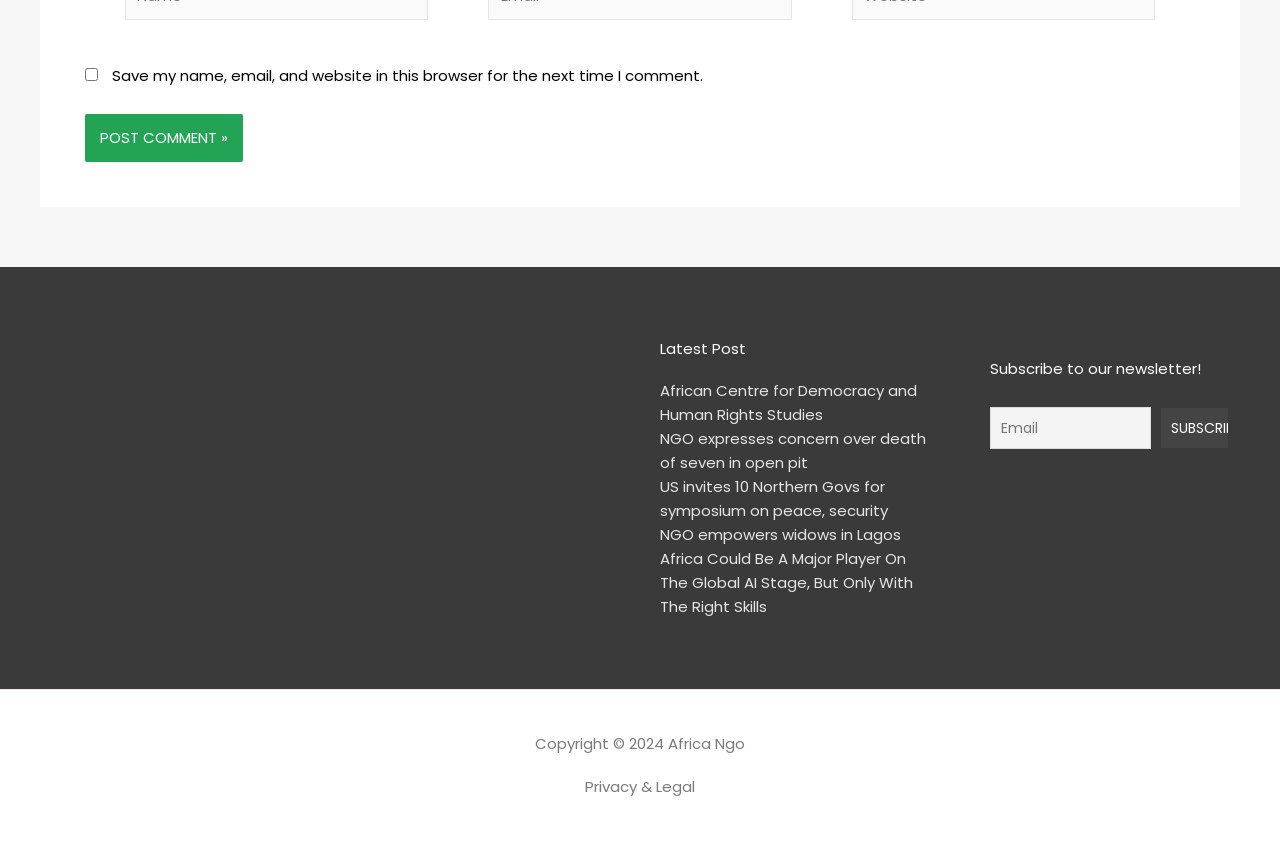Can you show the bounding box coordinates of the region to click on to complete the task described in the instruction: "Enter your email address"?

[0.773, 0.484, 0.899, 0.534]